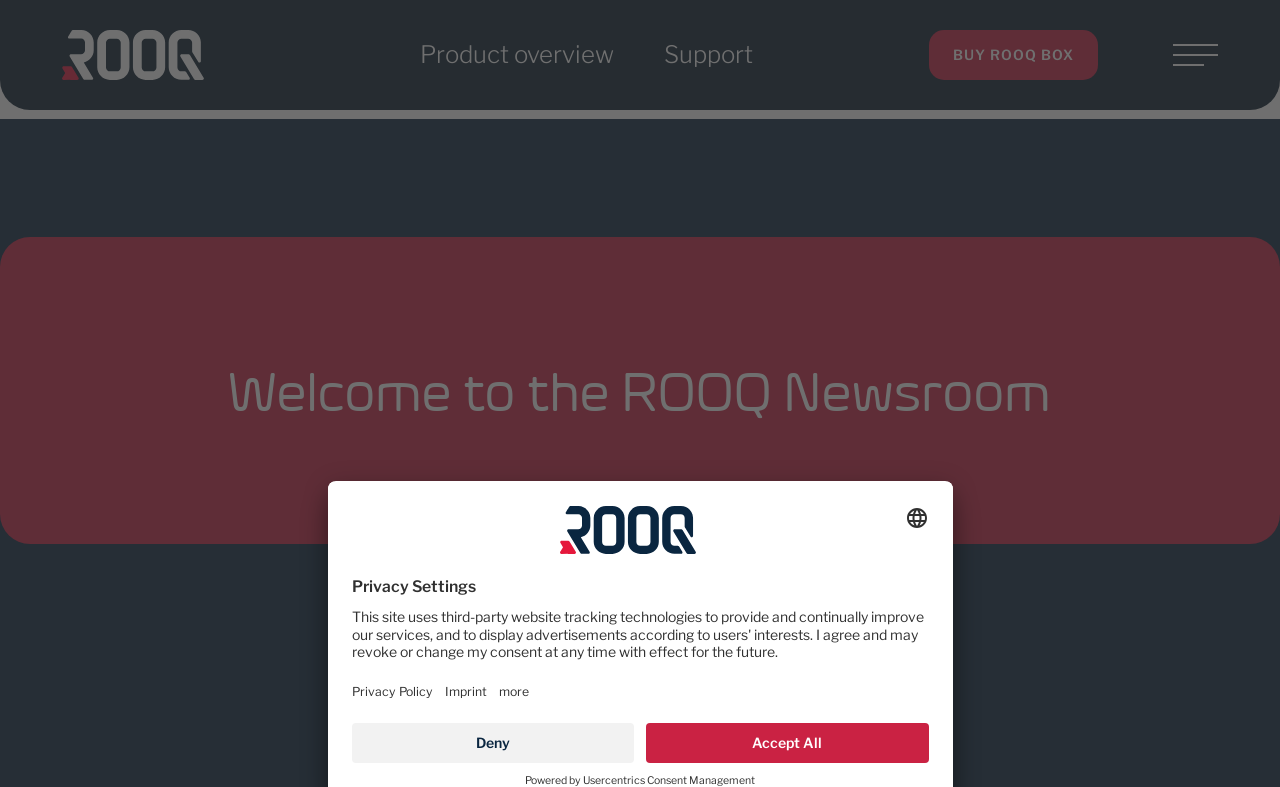How many main sections are there in the newsroom?
Please provide a comprehensive and detailed answer to the question.

By analyzing the webpage structure, I can see that there are four main sections: ROOQ Box, Coaching Zone, App, and Guide, which are represented as separate links on the page.